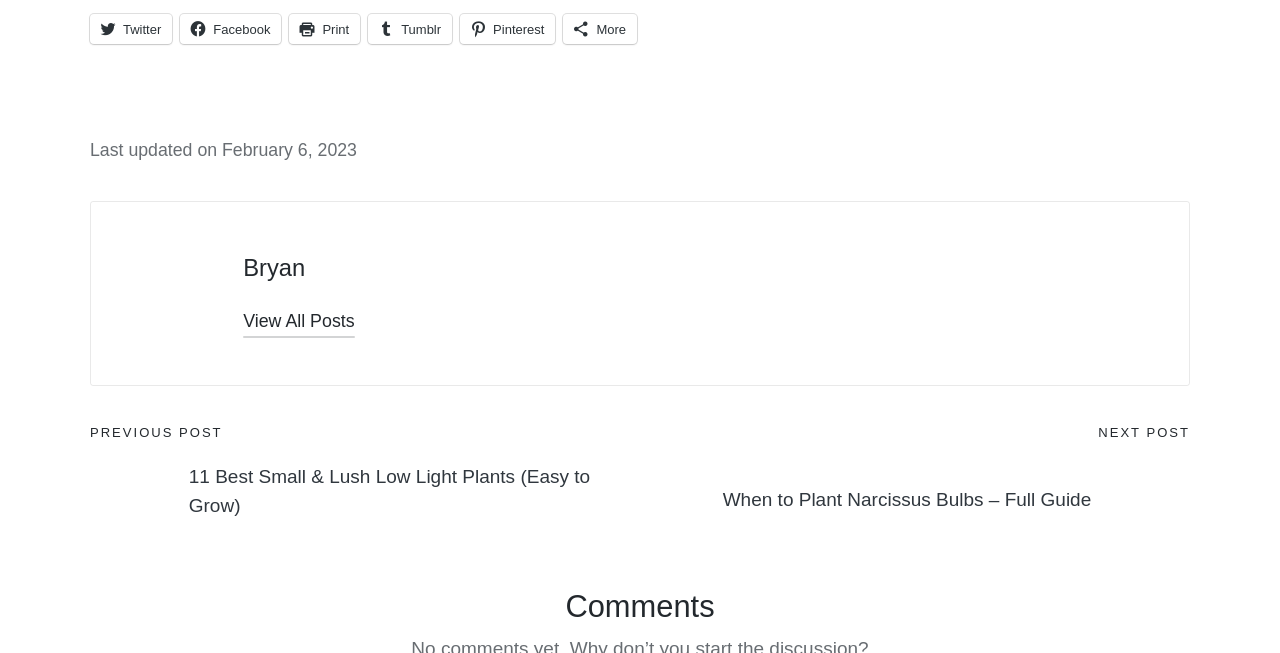Provide a brief response to the question using a single word or phrase: 
What are the social media platforms available?

Twitter, Facebook, etc.